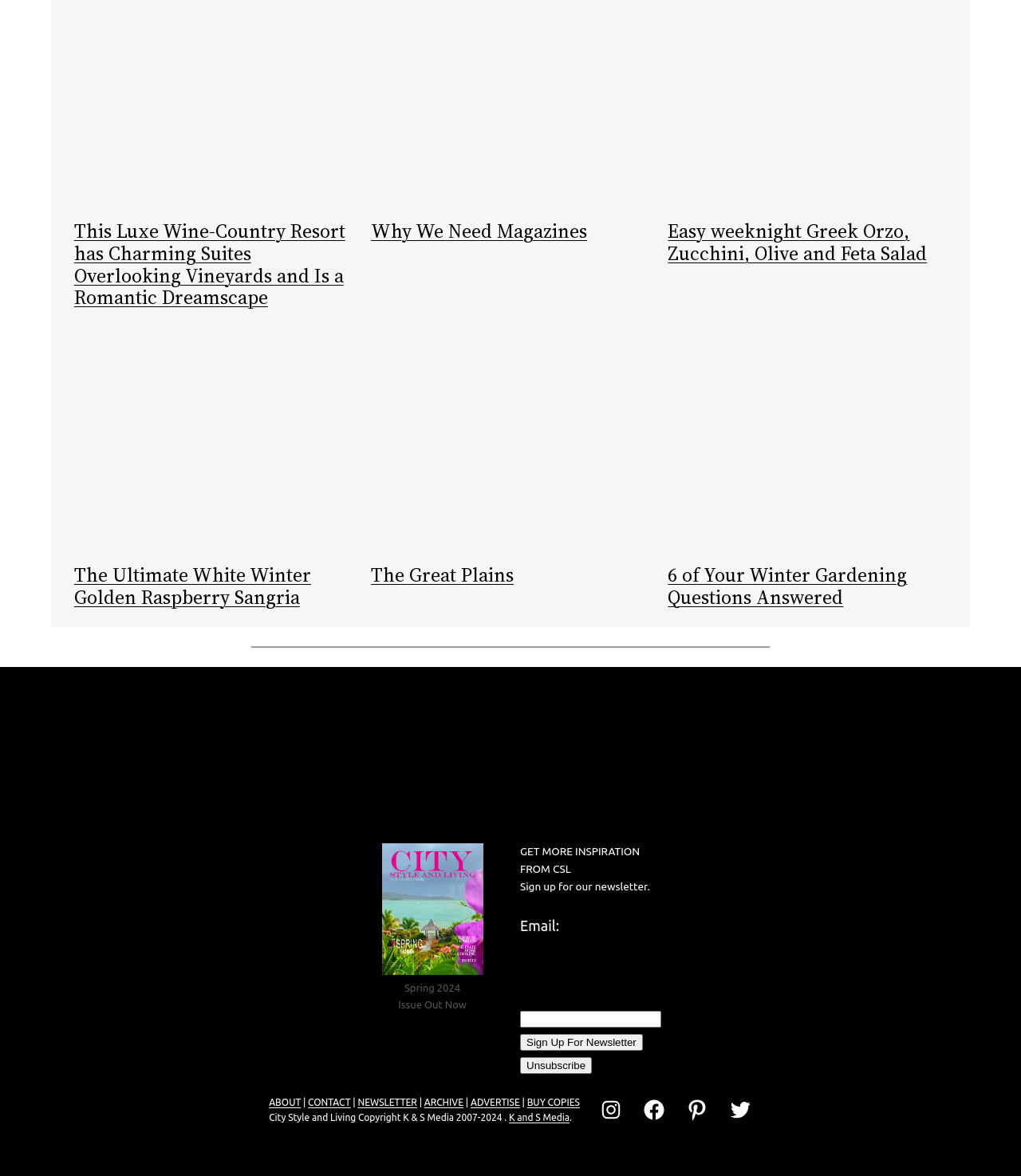Could you determine the bounding box coordinates of the clickable element to complete the instruction: "Follow City Style and Living on Instagram"? Provide the coordinates as four float numbers between 0 and 1, i.e., [left, top, right, bottom].

[0.587, 0.933, 0.61, 0.954]